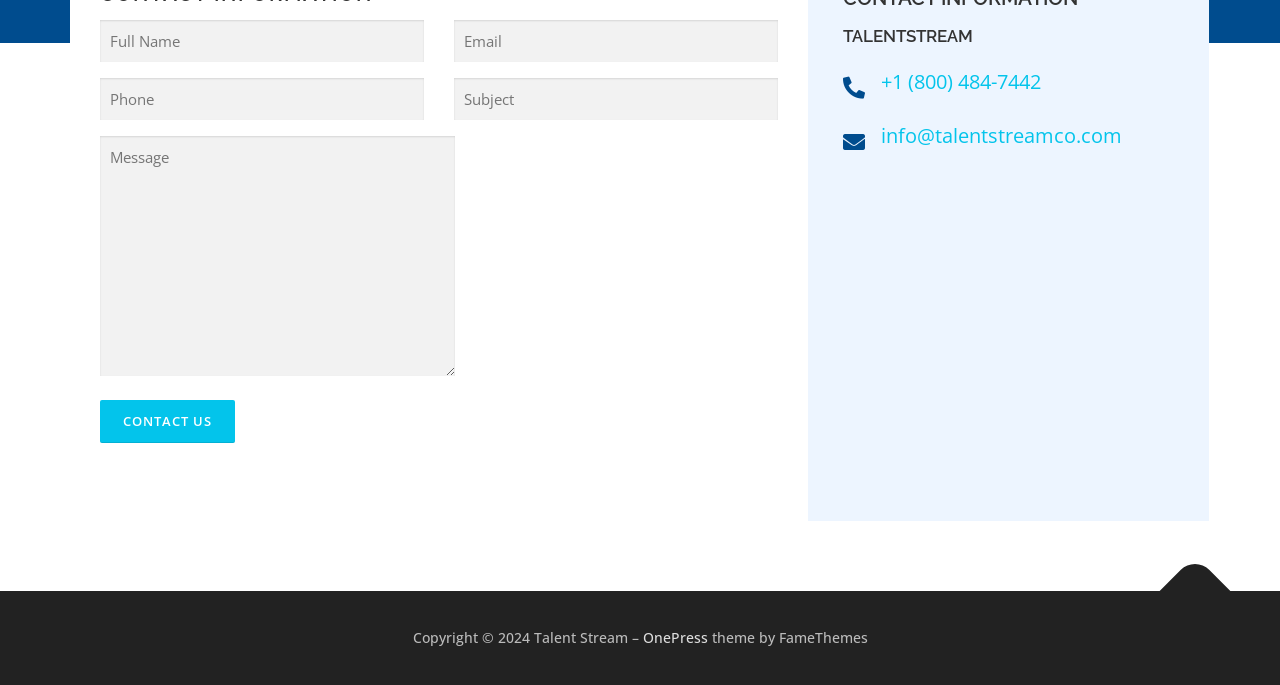What is the copyright year mentioned on the webpage?
Please answer the question as detailed as possible.

I found a StaticText element with the text 'Copyright © 2024 Talent Stream' which indicates that the copyright year mentioned on the webpage is 2024.